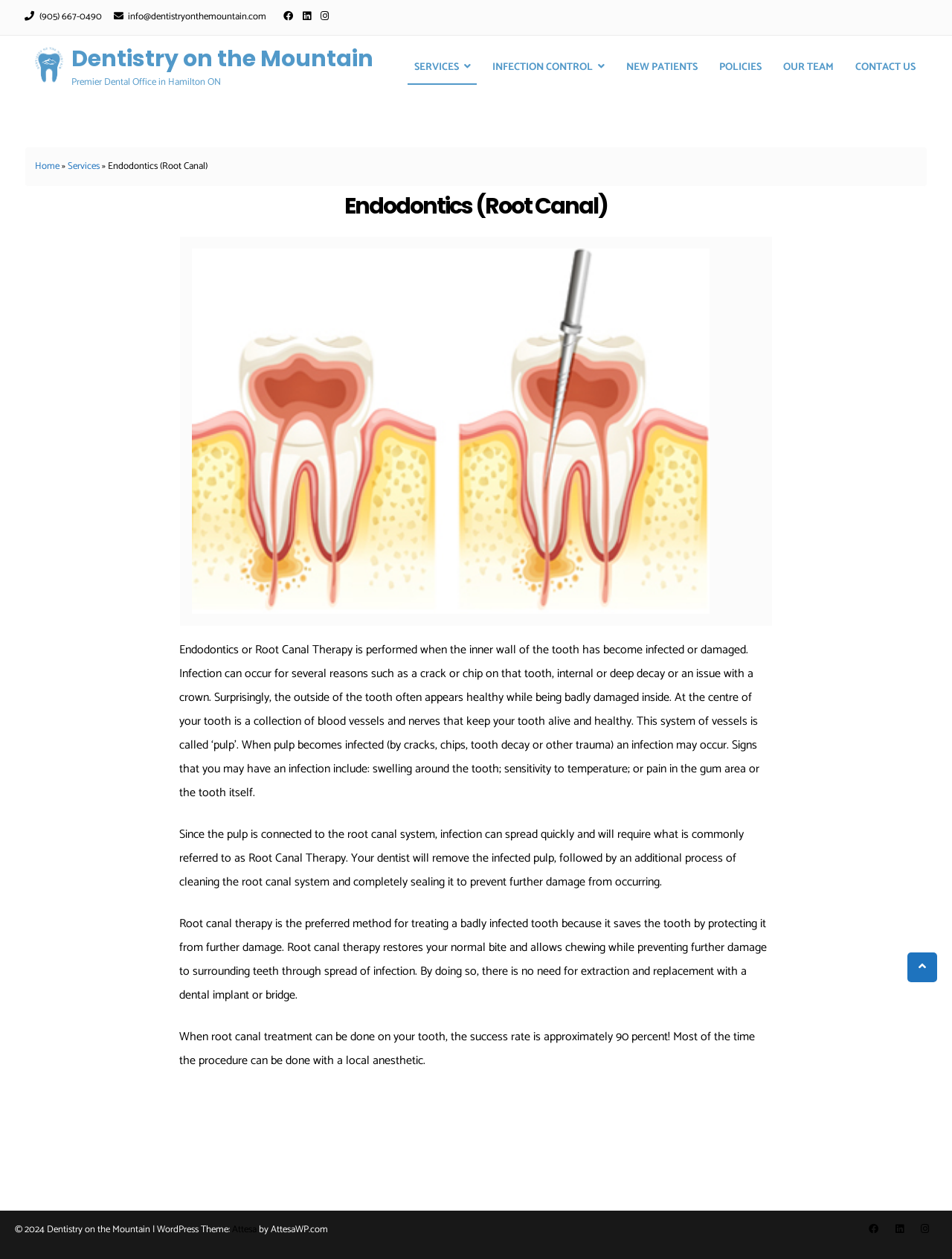What is the phone number of the dental office?
Use the information from the image to give a detailed answer to the question.

I found the phone number by looking at the top section of the webpage, where the contact information is typically displayed. The phone number is listed as '(905) 667-0490'.